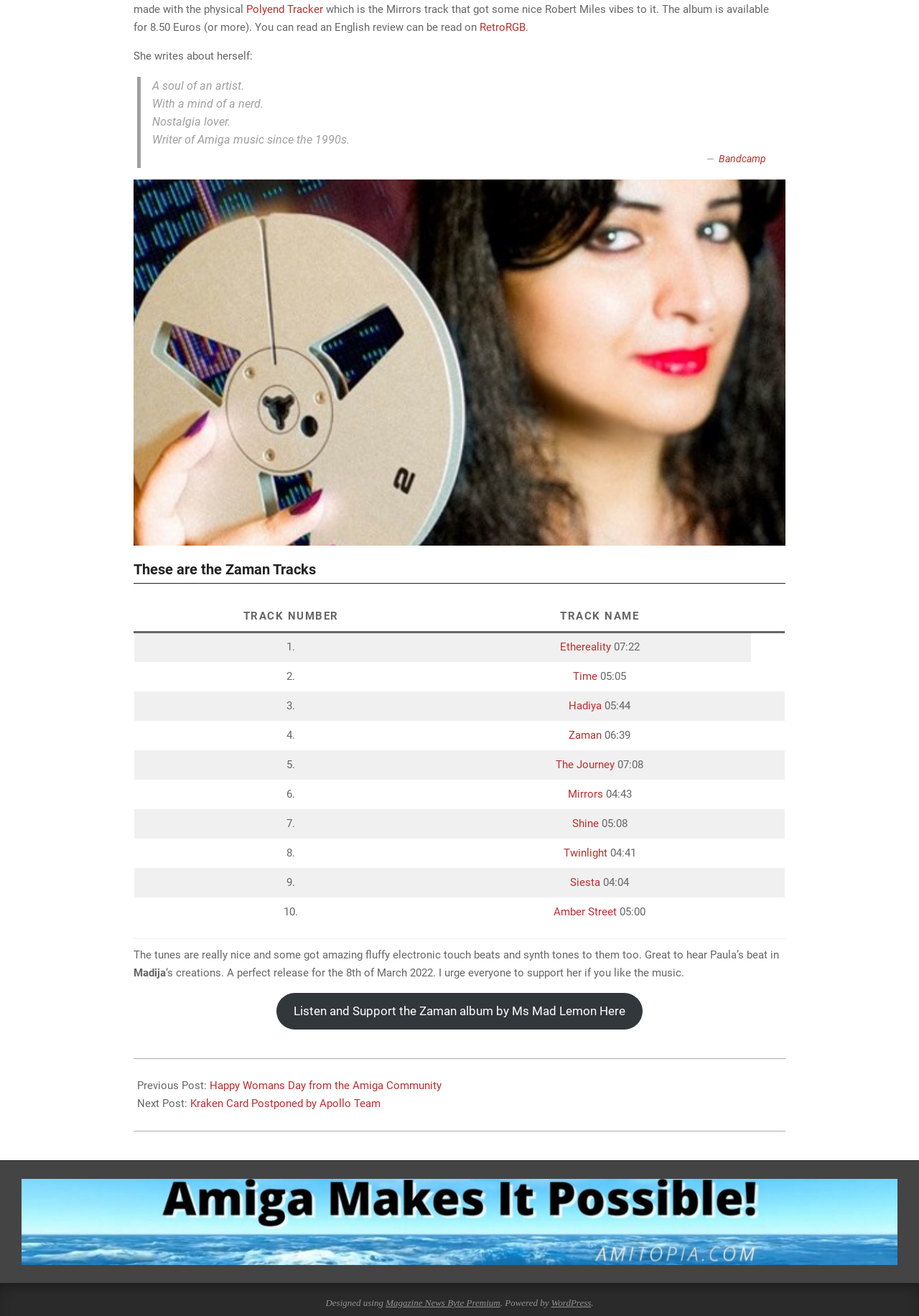Using the element description: "parent_node: Skip to content", determine the bounding box coordinates for the specified UI element. The coordinates should be four float numbers between 0 and 1, [left, top, right, bottom].

[0.918, 0.297, 0.949, 0.319]